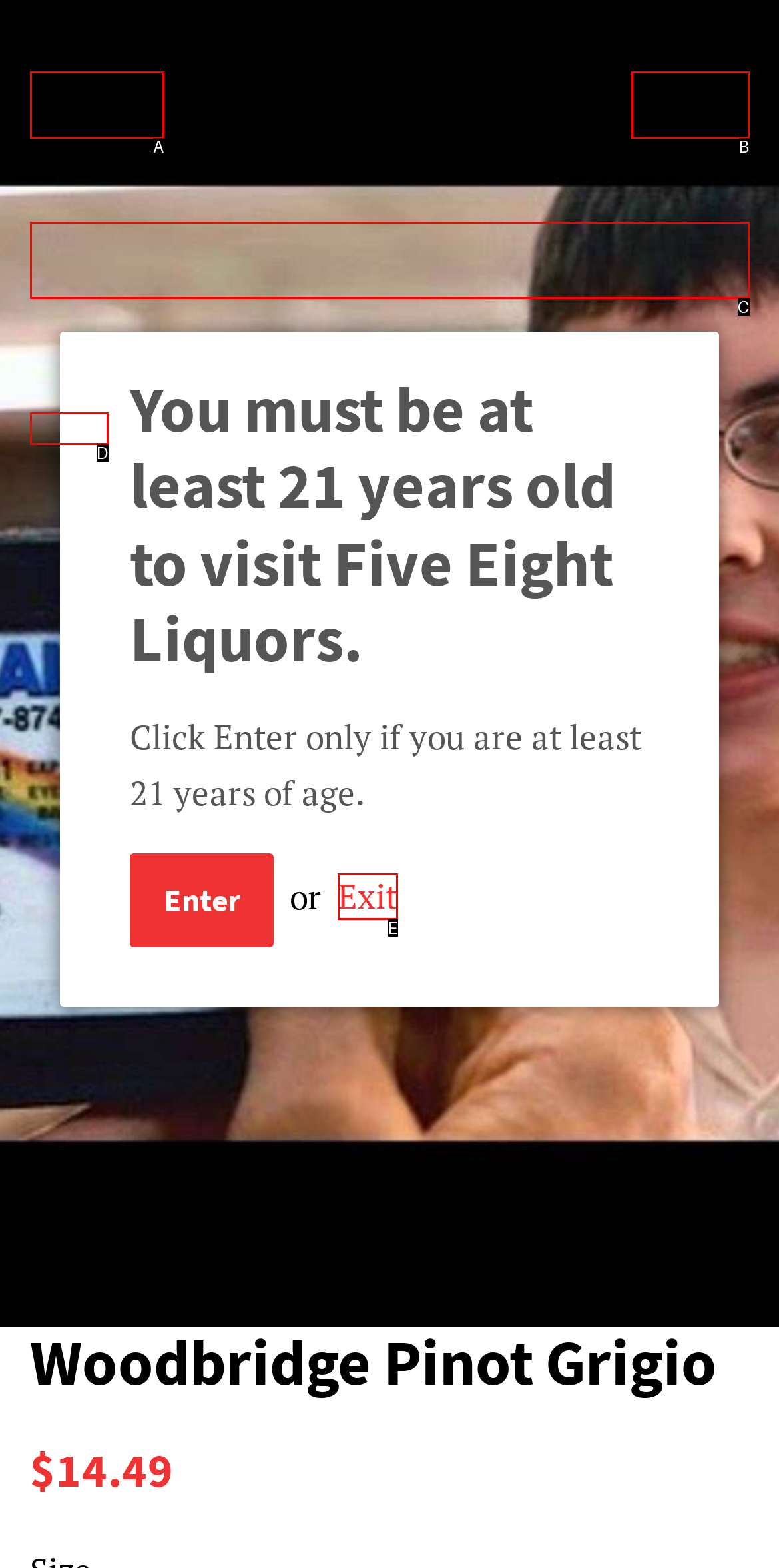Based on the element described as: Five Eight Liquors
Find and respond with the letter of the correct UI element.

C